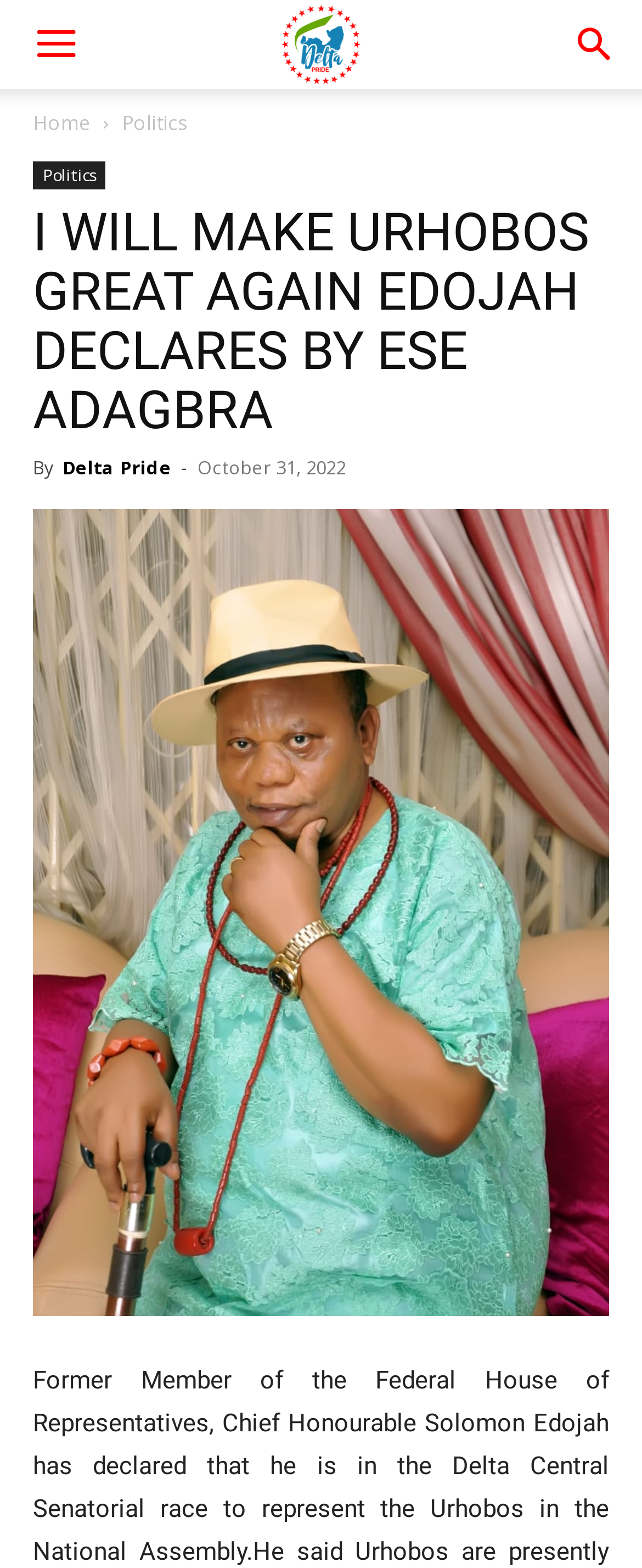Provide a one-word or brief phrase answer to the question:
What is the name of the news outlet?

Delta Pride